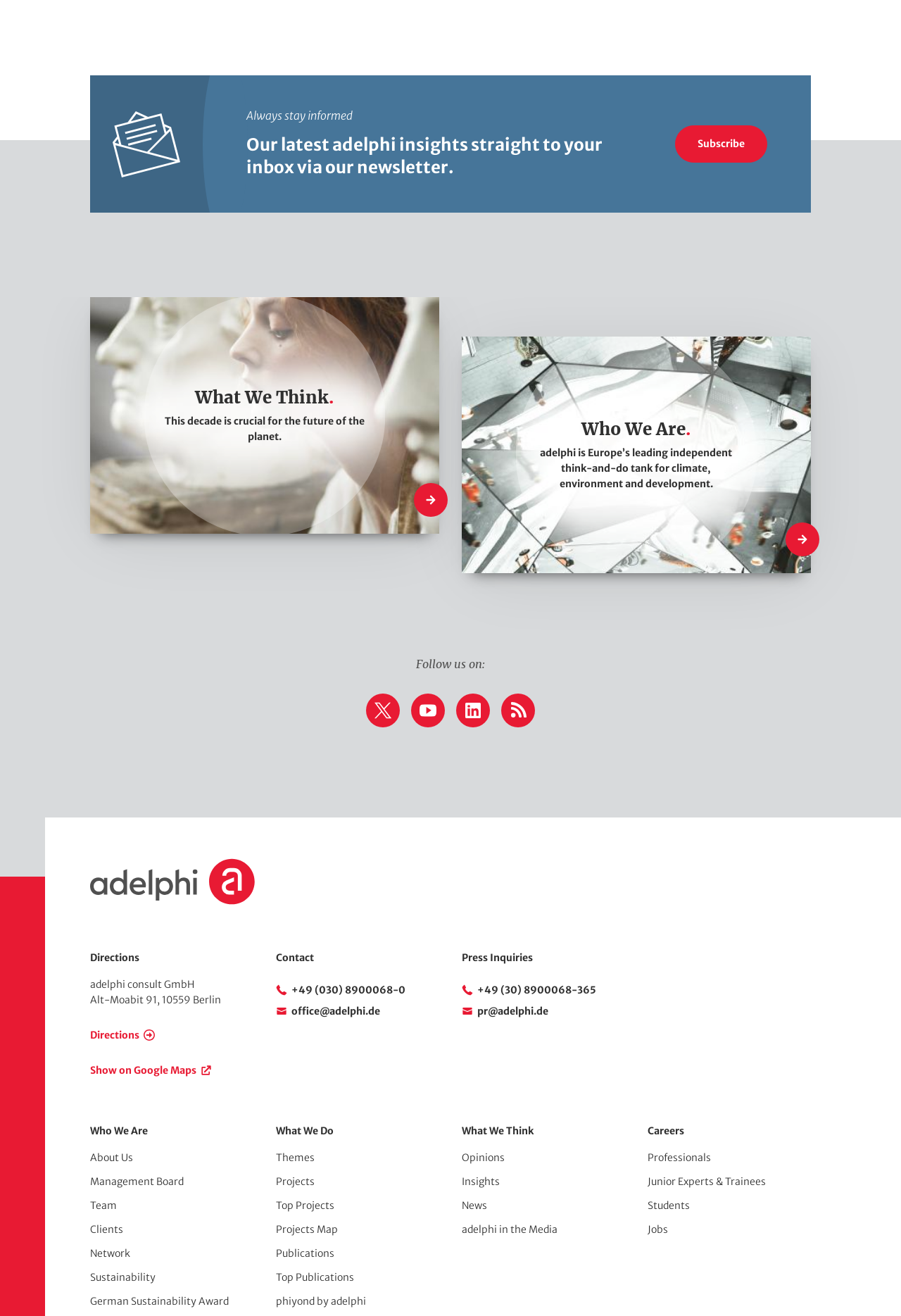Could you please study the image and provide a detailed answer to the question:
What is the theme of the image with the woman between statues?

The image with the woman between statues is located in the 'What We Think' section, and the text nearby mentions 'the future of the planet', which suggests that the theme of the image is related to the environment.